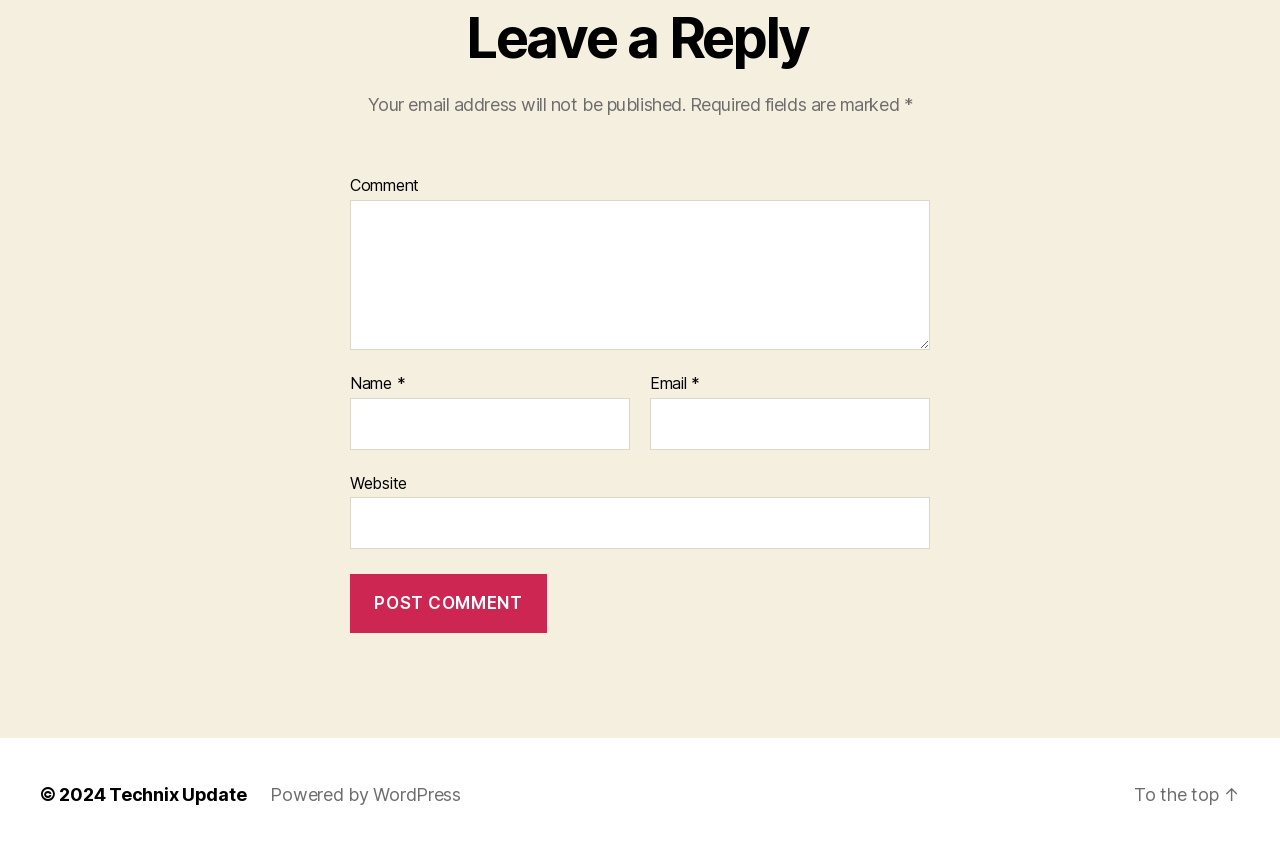Can you find the bounding box coordinates of the area I should click to execute the following instruction: "leave a comment"?

[0.273, 0.235, 0.727, 0.411]